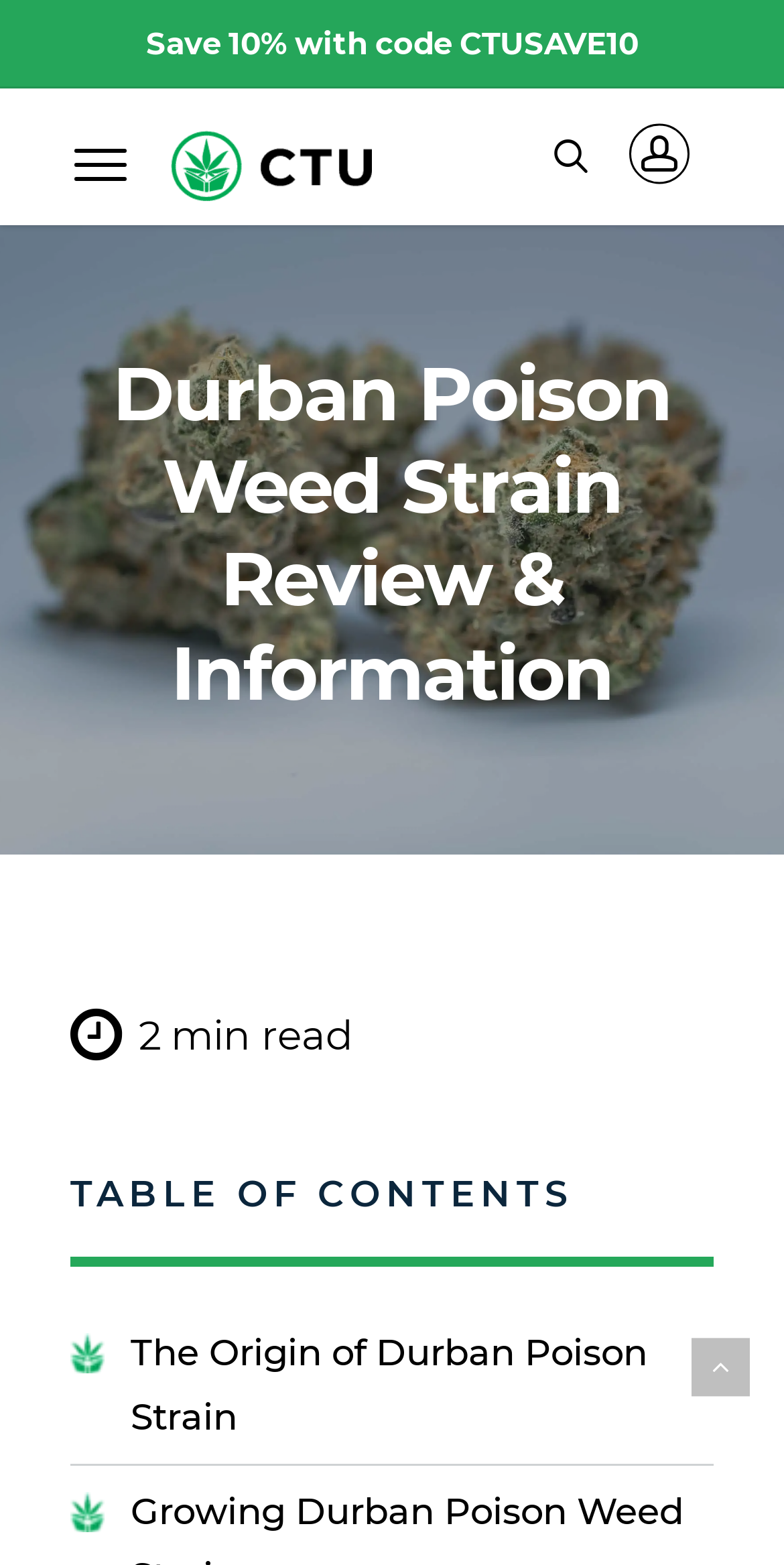How long does it take to read the review?
Please respond to the question with a detailed and informative answer.

The time it takes to read the review can be found next to the main heading, which is '2 min read'.